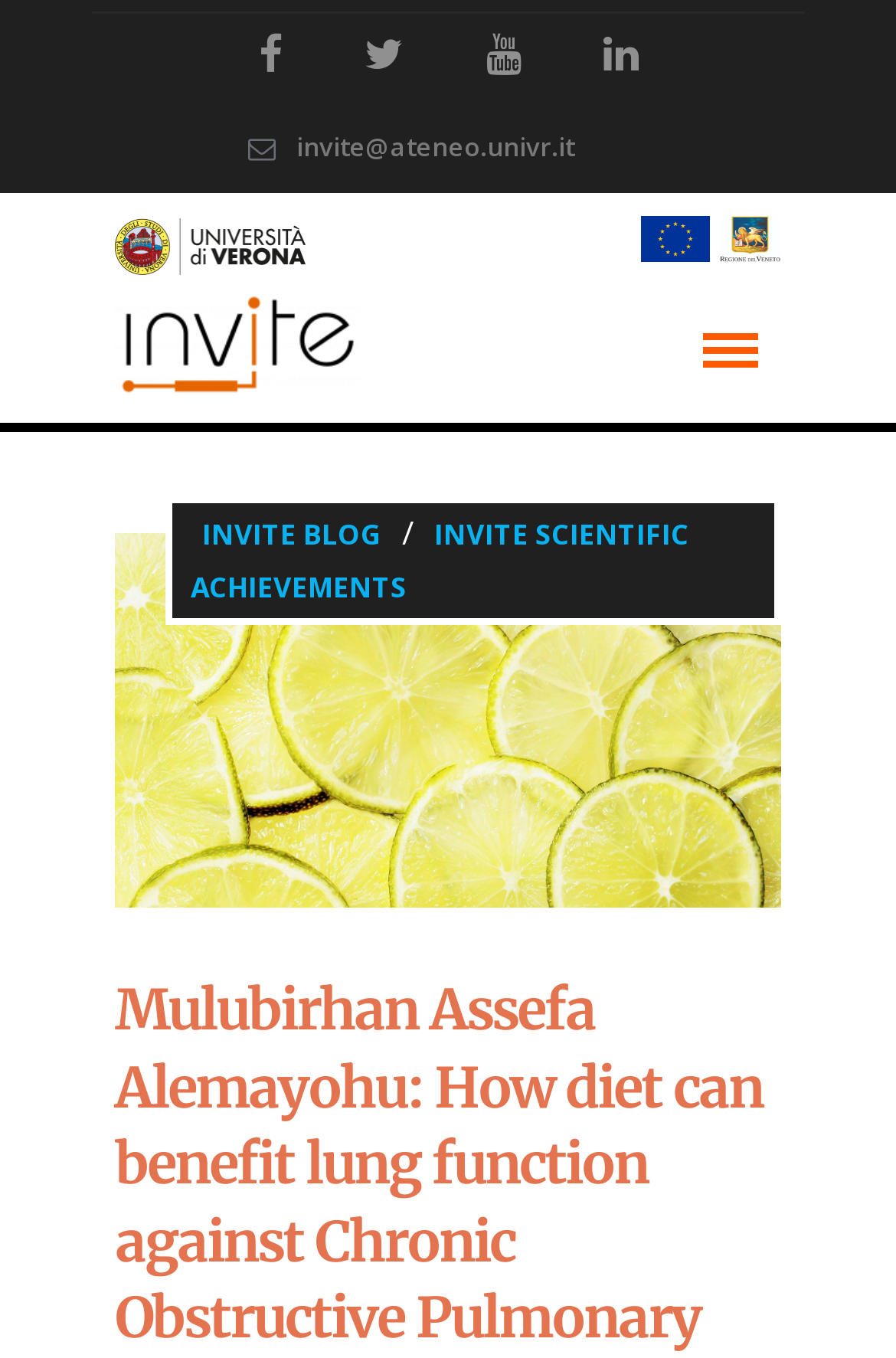Describe the entire webpage, focusing on both content and design.

The webpage features a presentation by Mulubirhan Assefa Alemayohu on the benefits of diet for lung function against Chronic Obstructive Pulmonary Disease. At the top left, there are four social media links, each represented by an icon. Below these icons, there is a table with two columns, containing a heading with an email address and another heading with no text. 

On the left side, there are three links, each accompanied by an image. The first link is located at the top, while the other two are positioned below it. On the right side, there are three similar links with images, mirroring the layout of the left side. 

Above the main content, there is a logo image on the left, and a horizontal separator line spans across the page. The main content is an image with a title, "Mulubirhan Assefa Alemayohu: How diet can benefit lung function against Chronic Obstructive Pulmonary Disease", which takes up most of the page. Below the image, there are three links: "INVITE BLOG", a slash, and "INVITE SCIENTIFIC ACHIEVEMENTS".